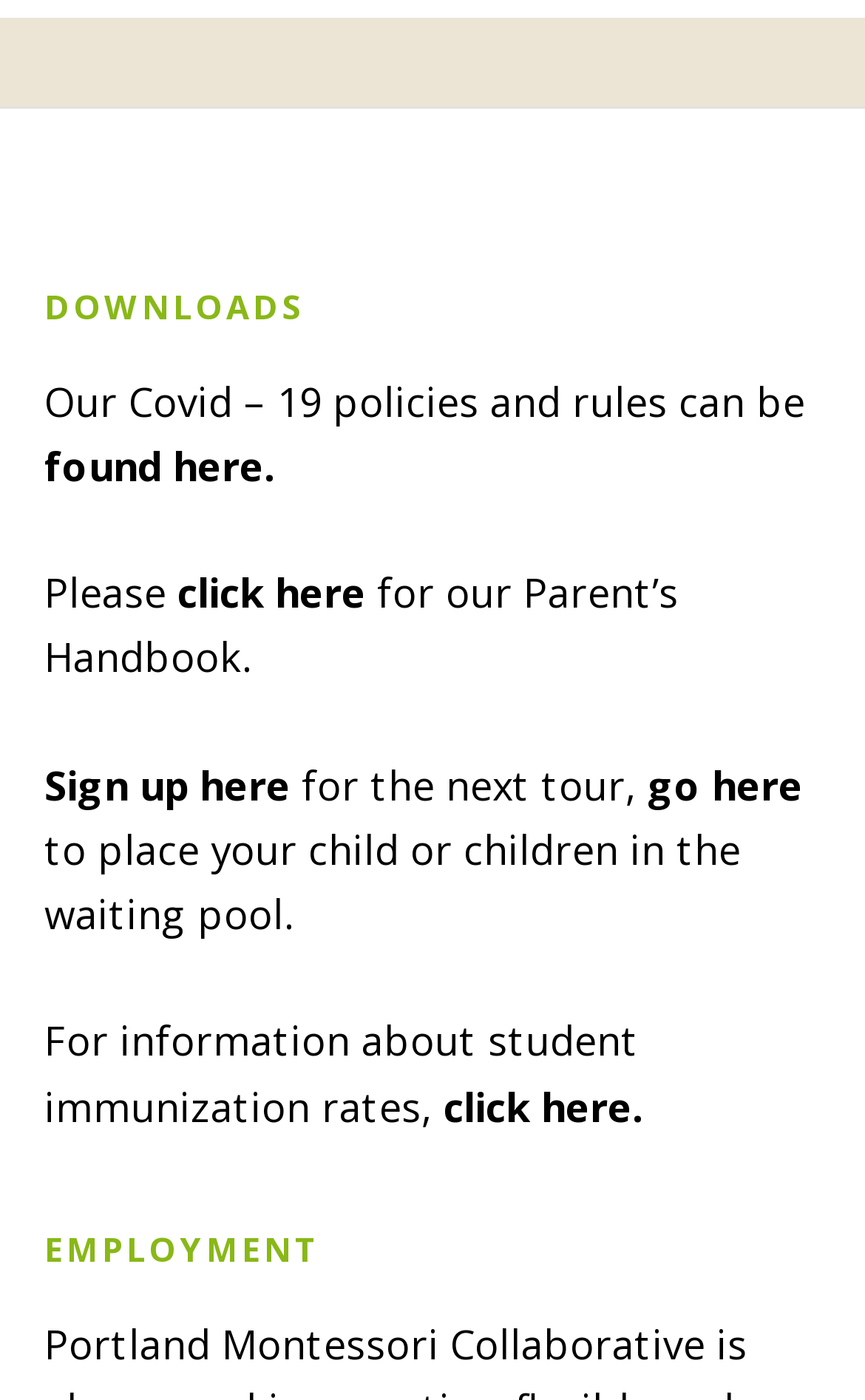Use a single word or phrase to answer the question: What is the purpose of the 'Sign up here' link?

next tour